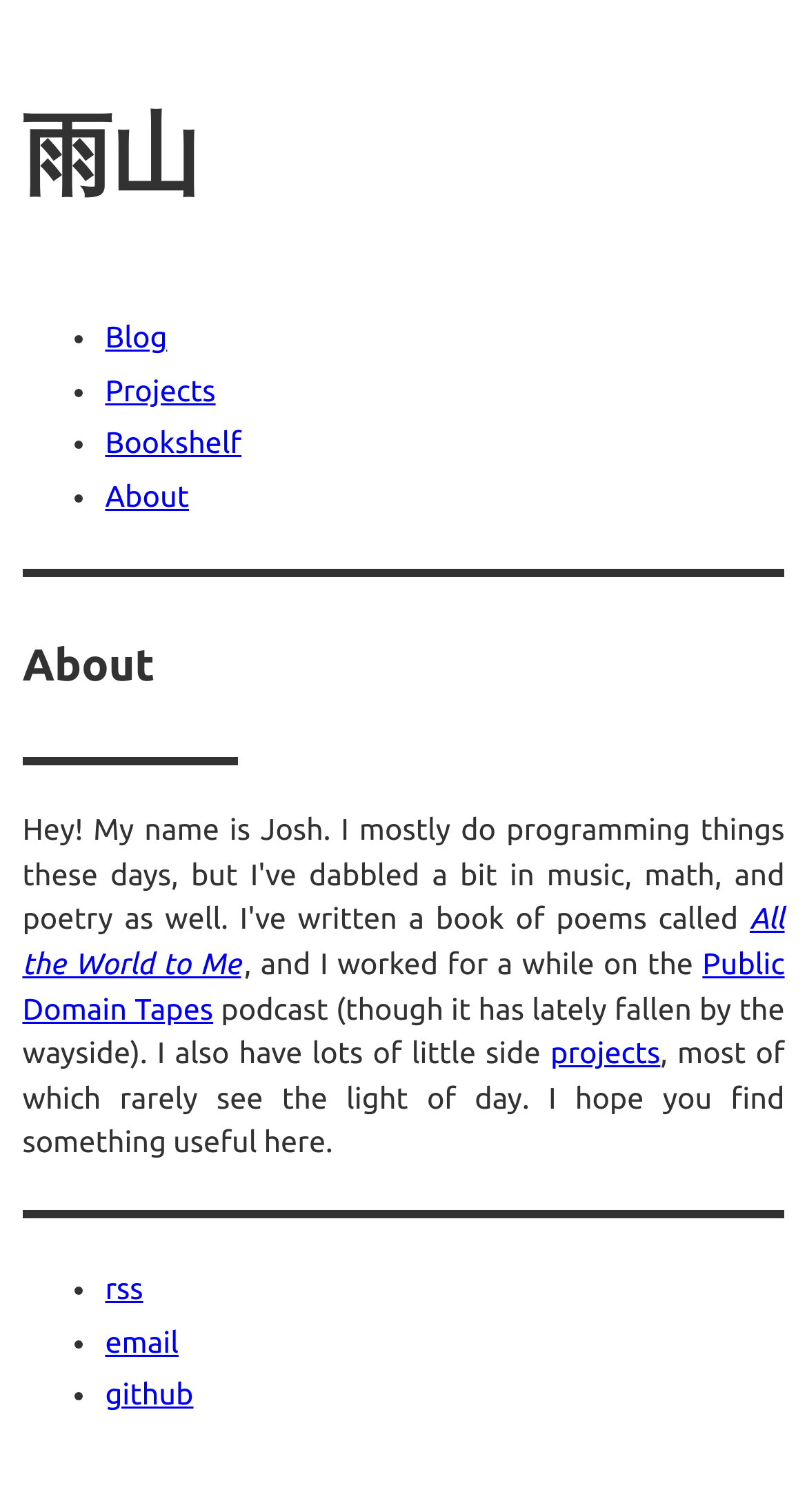What is the name of the blog?
Using the image as a reference, answer the question in detail.

The name of the blog is '雨山' which is also the heading at the top of the webpage.